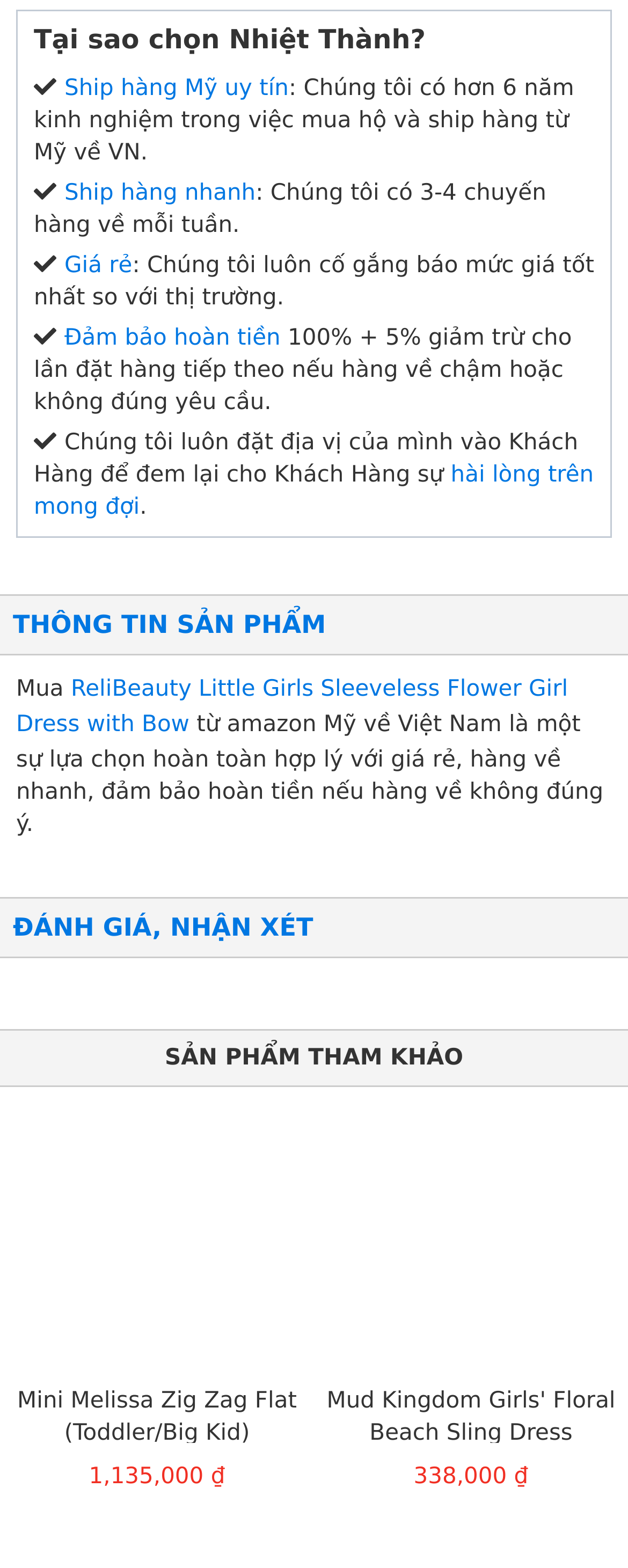Carefully examine the image and provide an in-depth answer to the question: How many shipments does the company have per week?

The company has 3-4 shipments per week, as mentioned in the sentence 'Chúng tôi có 3-4 chuyến hàng về mỗi tuần.'